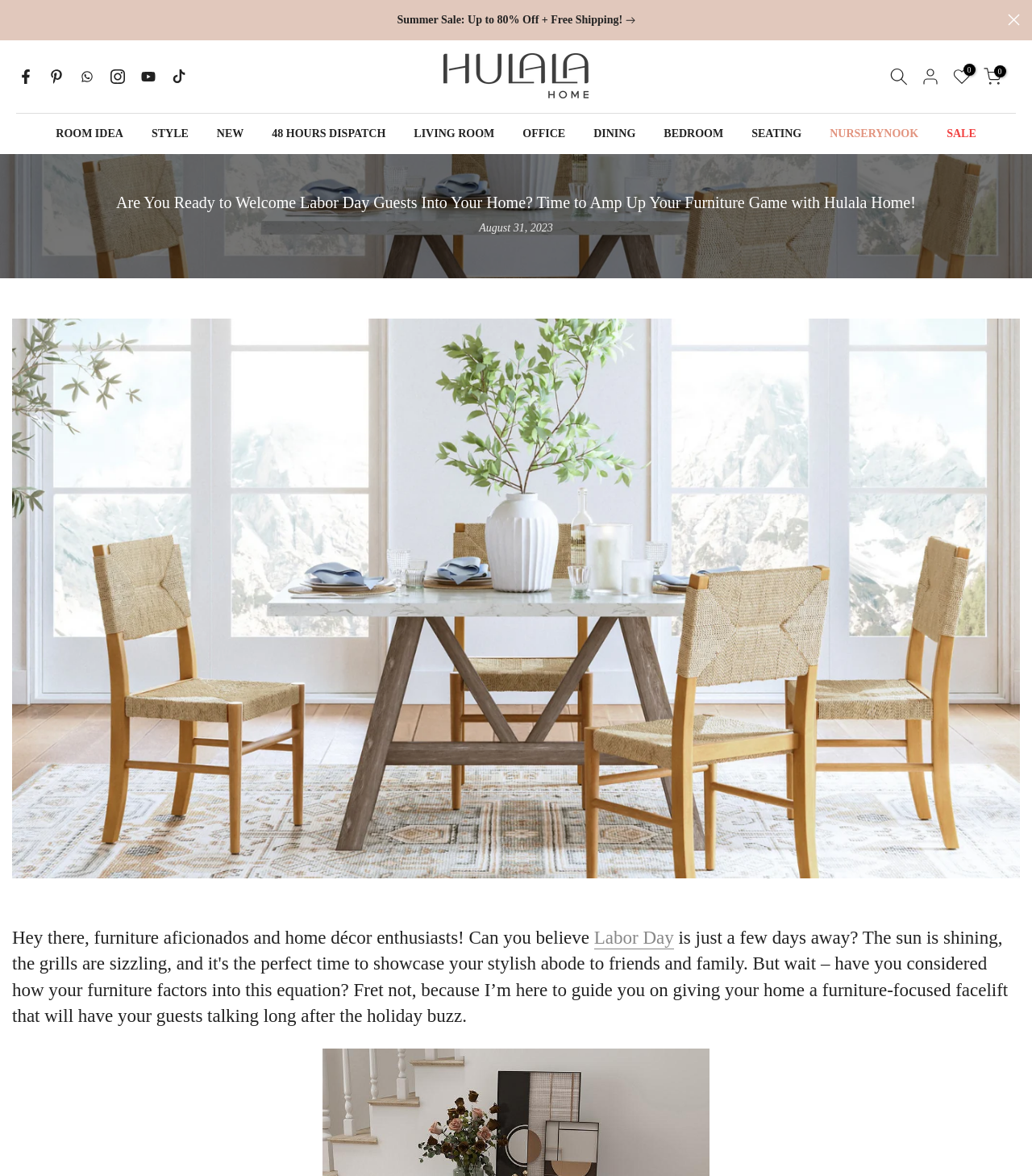Pinpoint the bounding box coordinates of the clickable element to carry out the following instruction: "Explore ROOM IDEA."

[0.04, 0.106, 0.133, 0.122]